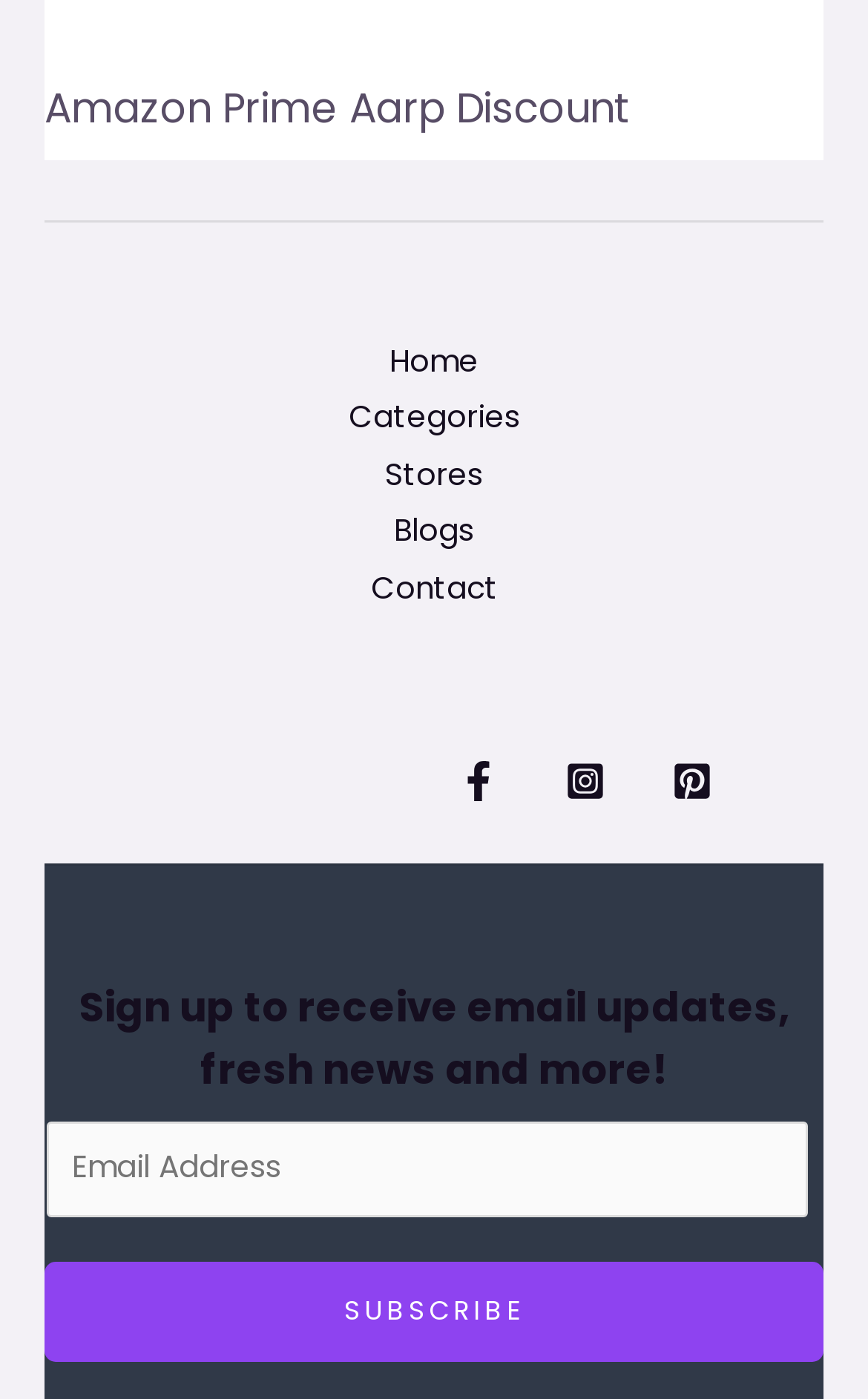Pinpoint the bounding box coordinates for the area that should be clicked to perform the following instruction: "Enter email address".

[0.054, 0.802, 0.931, 0.87]